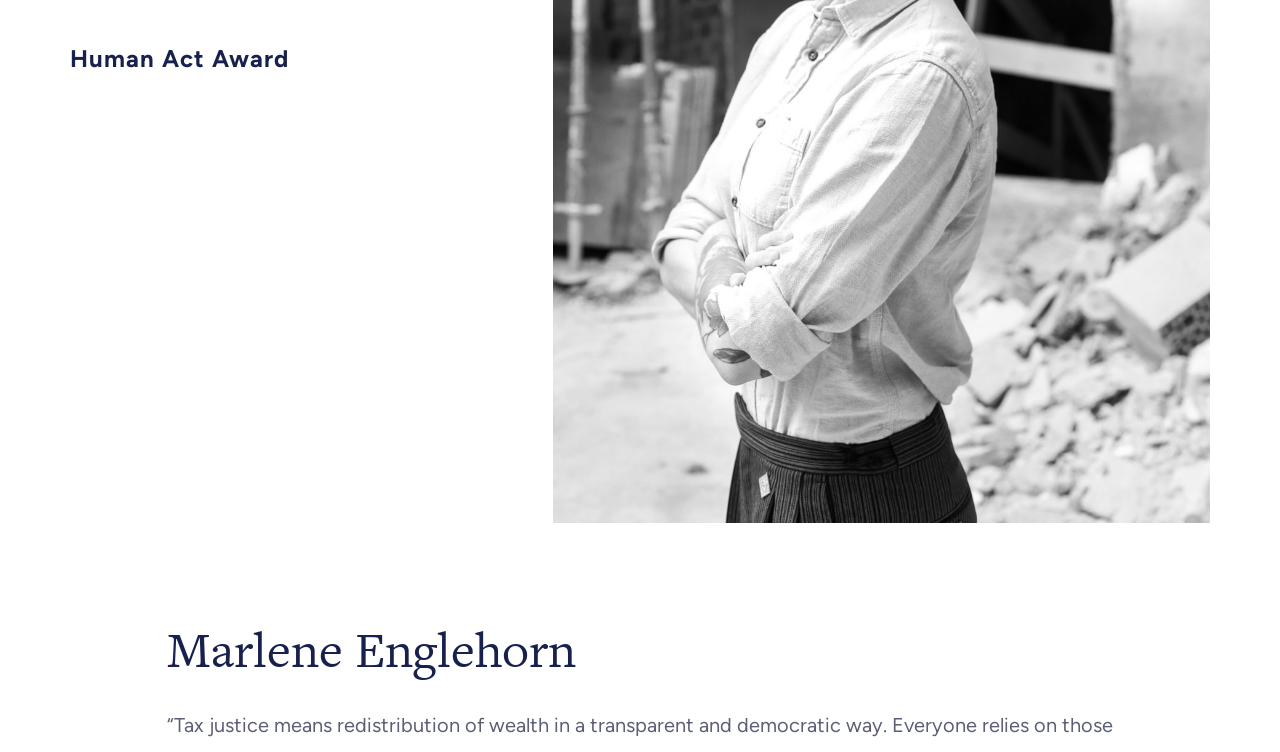From the screenshot, find the bounding box of the UI element matching this description: "Human Act Award". Supply the bounding box coordinates in the form [left, top, right, bottom], each a float between 0 and 1.

[0.055, 0.058, 0.226, 0.097]